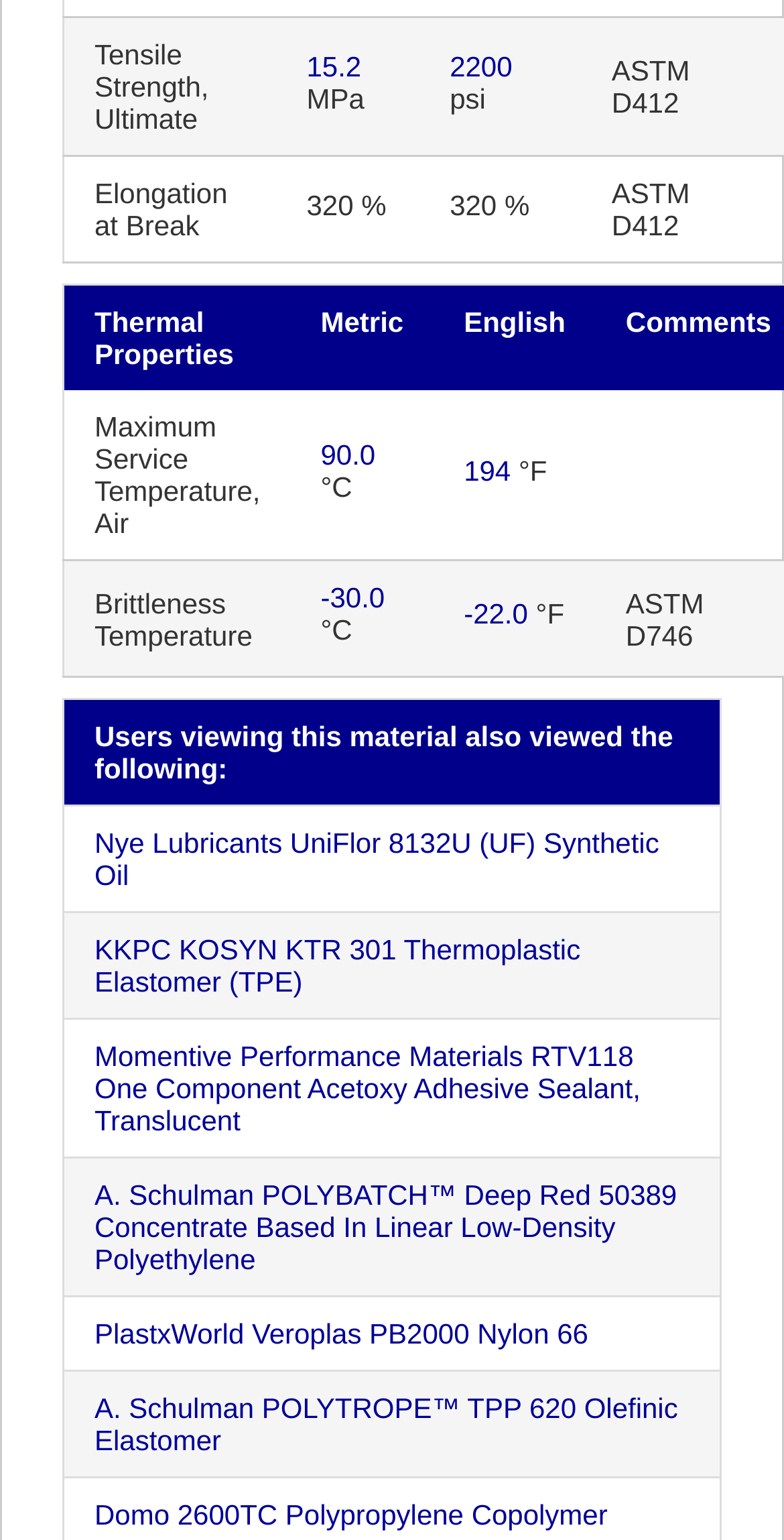Find the UI element described as: "Domo 2600TC Polypropylene Copolymer" and predict its bounding box coordinates. Ensure the coordinates are four float numbers between 0 and 1, [left, top, right, bottom].

[0.121, 0.973, 0.775, 0.994]